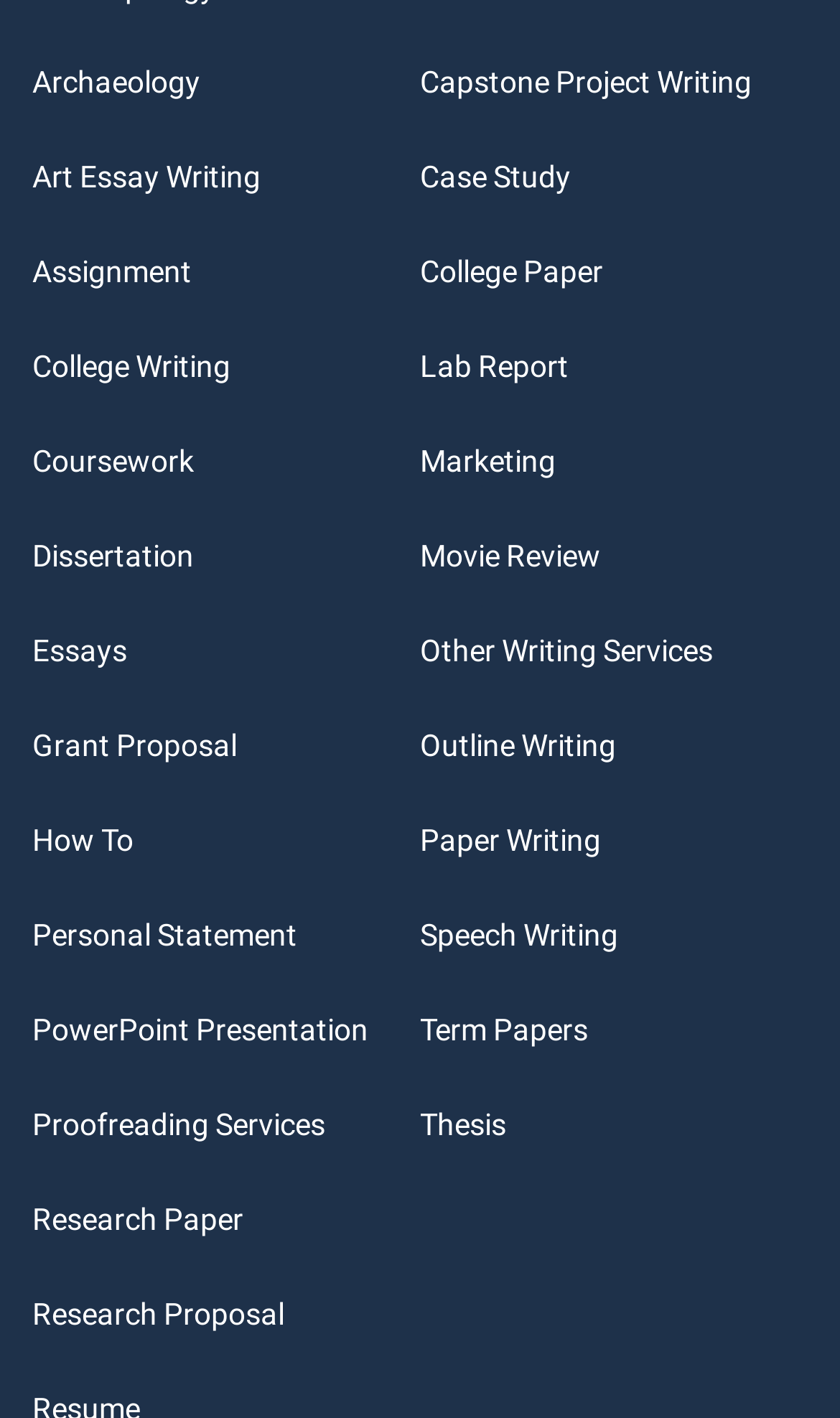Given the element description, predict the bounding box coordinates in the format (top-left x, top-left y, bottom-right x, bottom-right y), using floating point numbers between 0 and 1: Proofreading services

[0.038, 0.781, 0.387, 0.805]